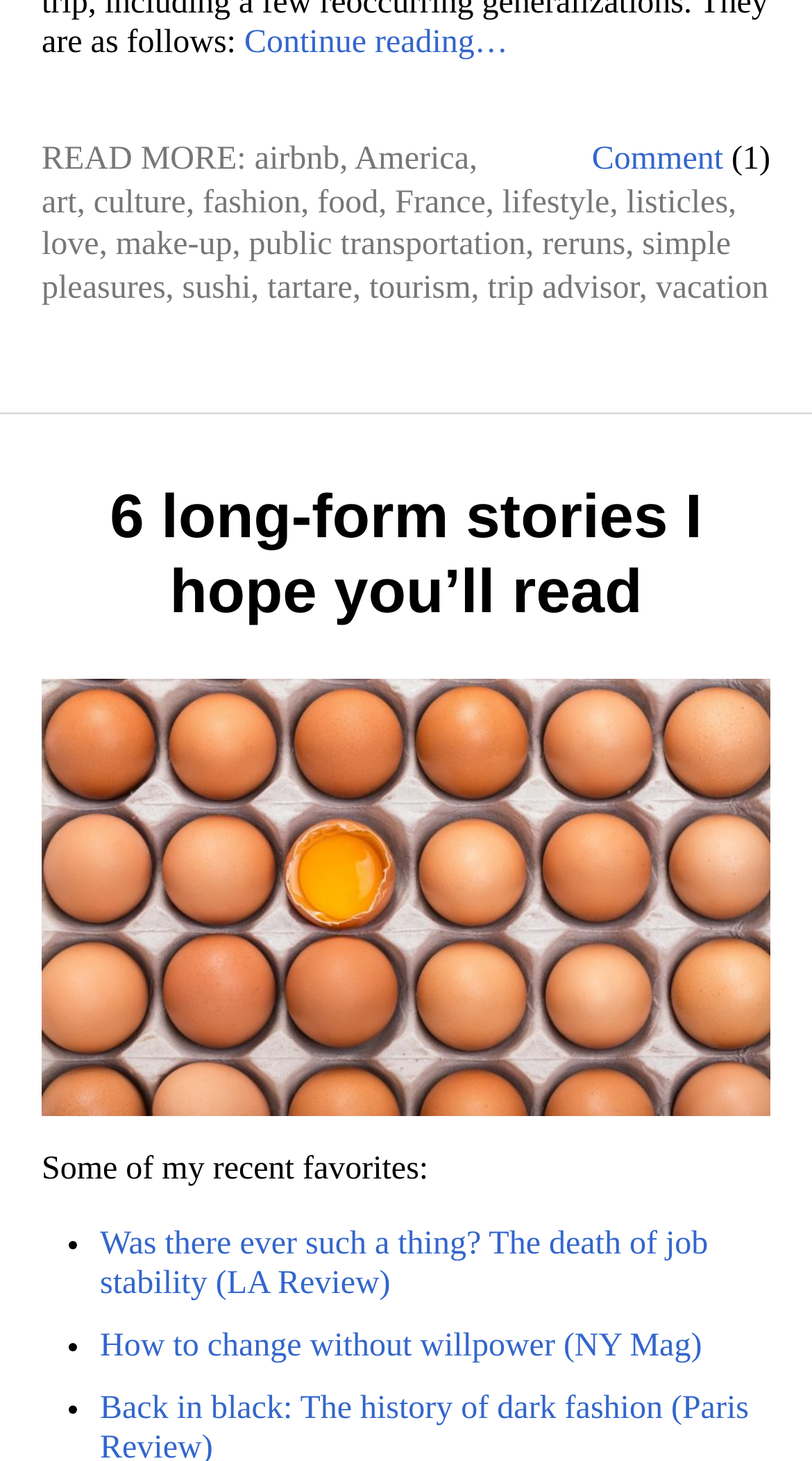Please give a one-word or short phrase response to the following question: 
What is the text of the heading in the header?

6 long-form stories I hope you’ll read